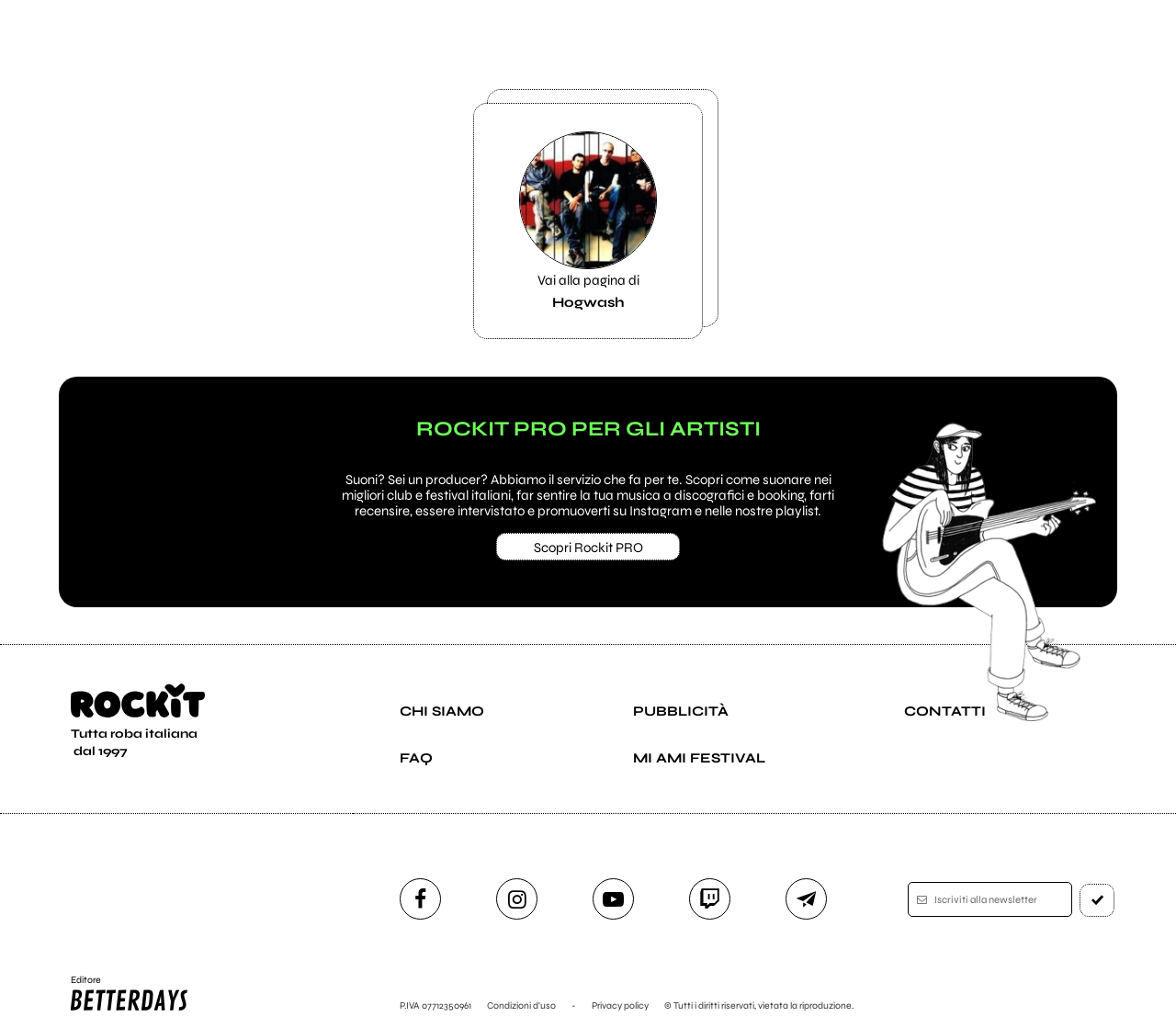Please give a succinct answer using a single word or phrase:
What is the name of the festival mentioned?

MI AMI FESTIVAL